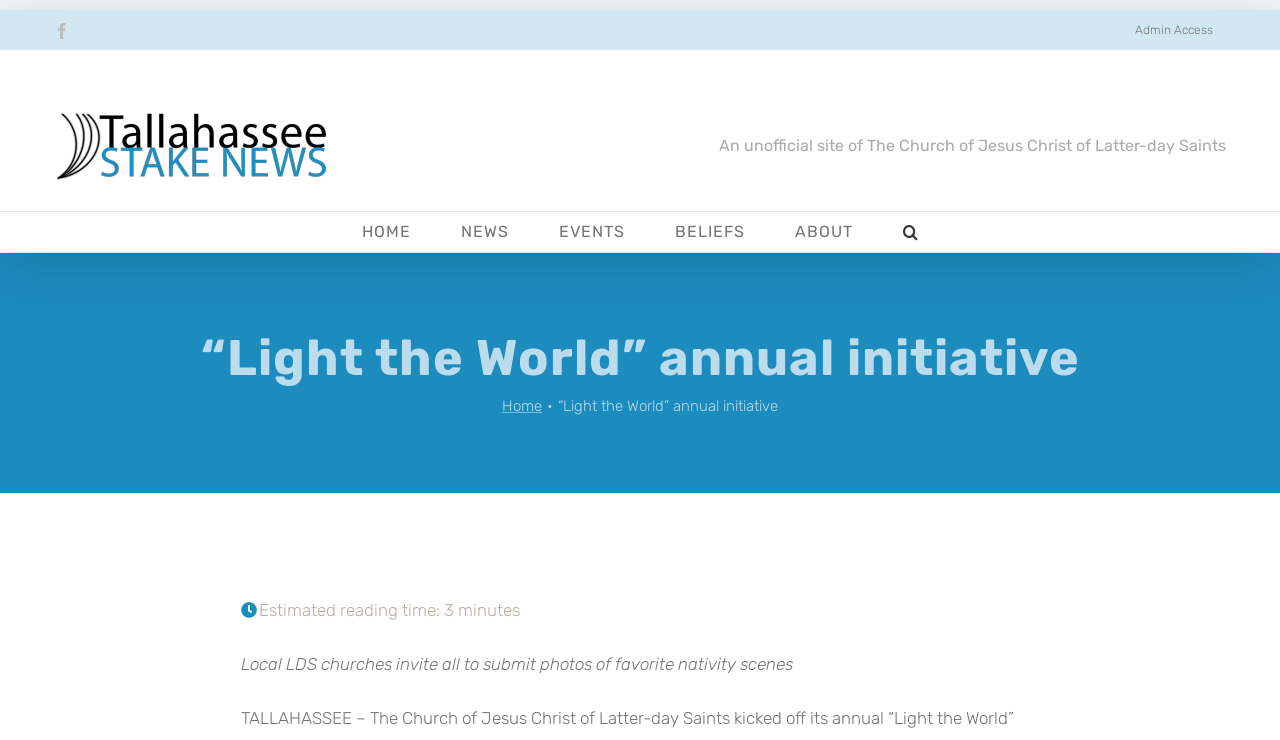From the webpage screenshot, predict the bounding box coordinates (top-left x, top-left y, bottom-right x, bottom-right y) for the UI element described here: aria-label="Search" title="Search"

[0.686, 0.286, 0.737, 0.341]